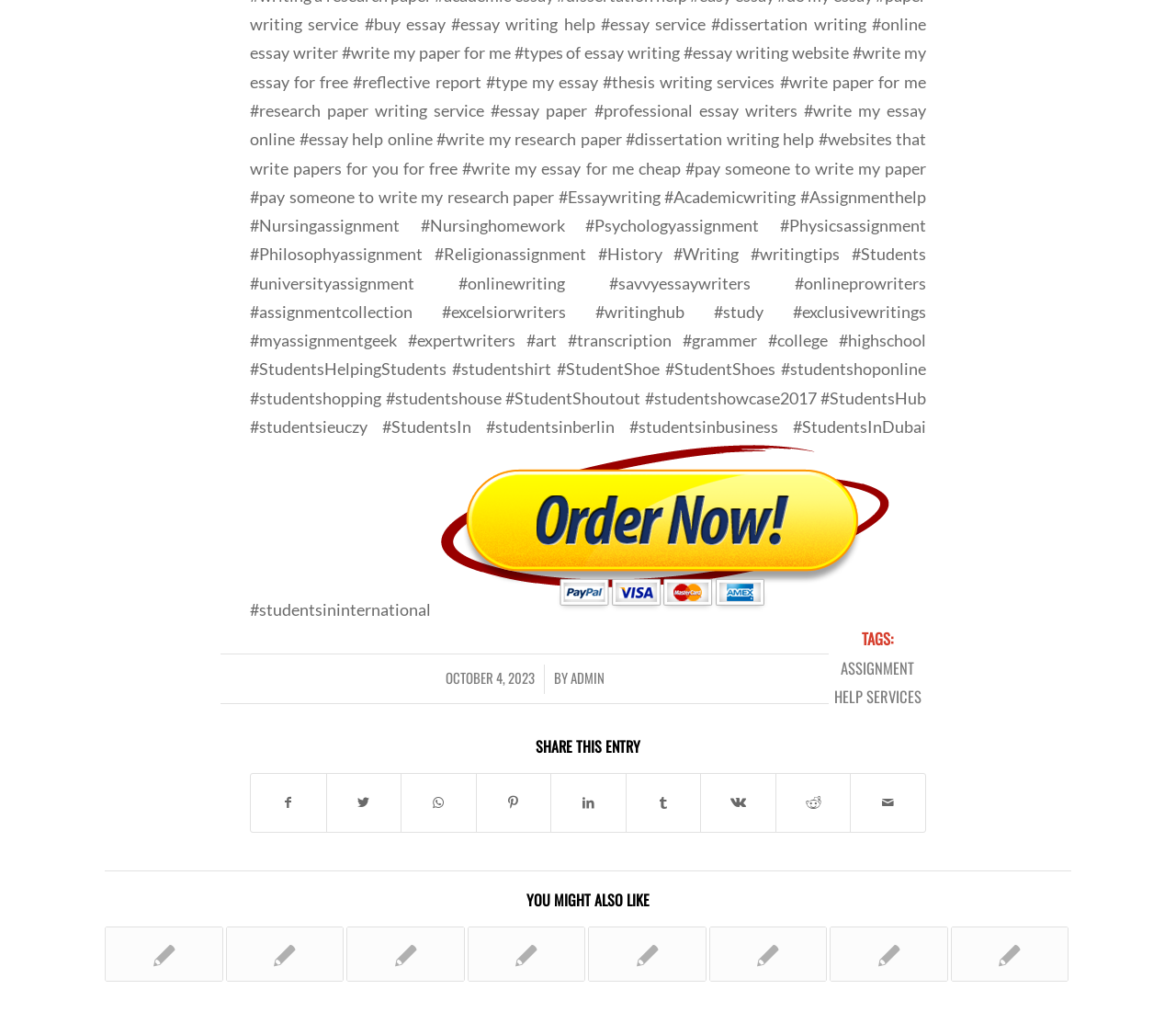What is the date of the current entry?
Look at the image and answer with only one word or phrase.

OCTOBER 4, 2023